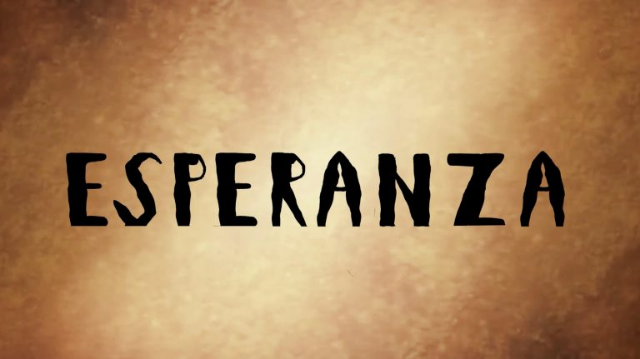Where was the corporate event held?
Answer the question with a single word or phrase by looking at the picture.

Guatemala